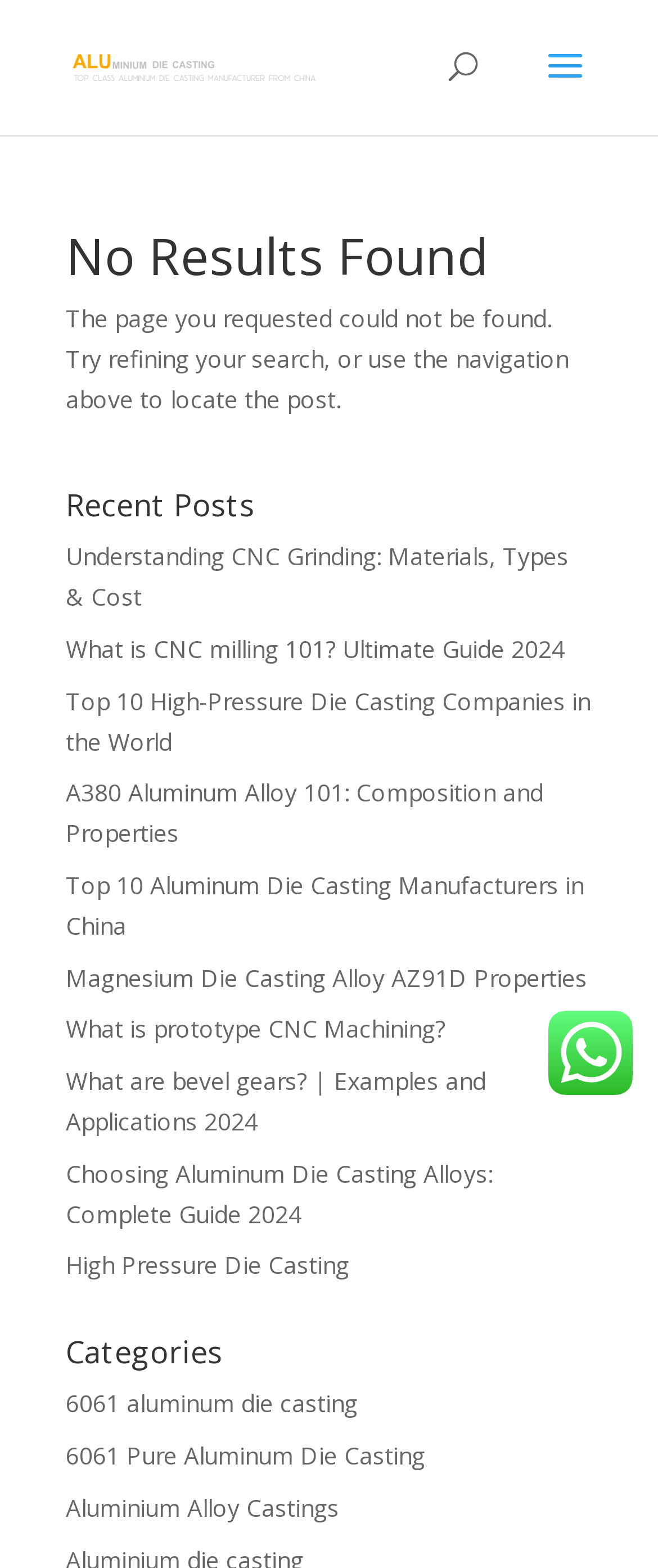How many recent posts are listed?
Refer to the image and respond with a one-word or short-phrase answer.

9